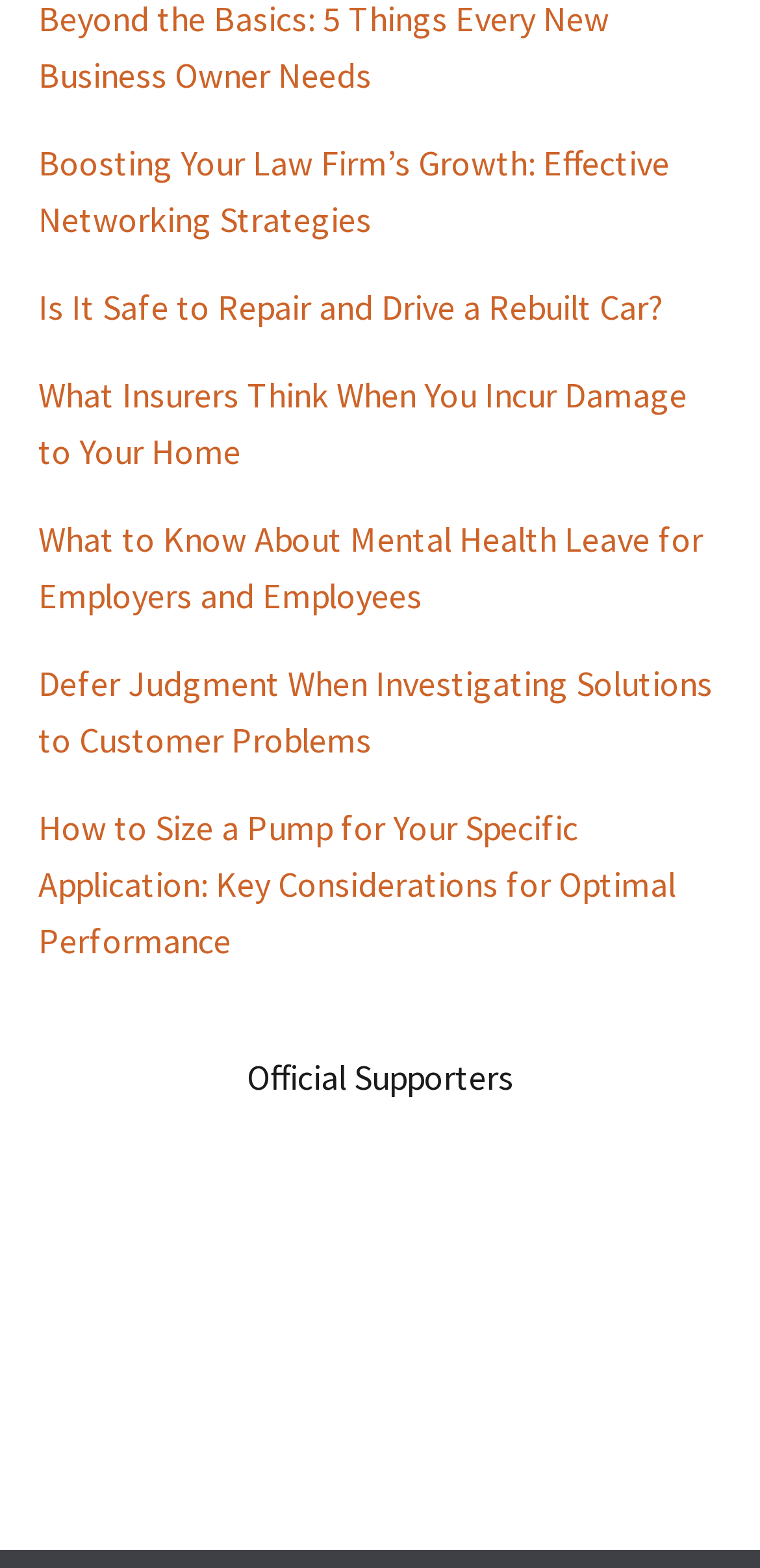Provide a one-word or one-phrase answer to the question:
How many text elements are on the webpage?

13